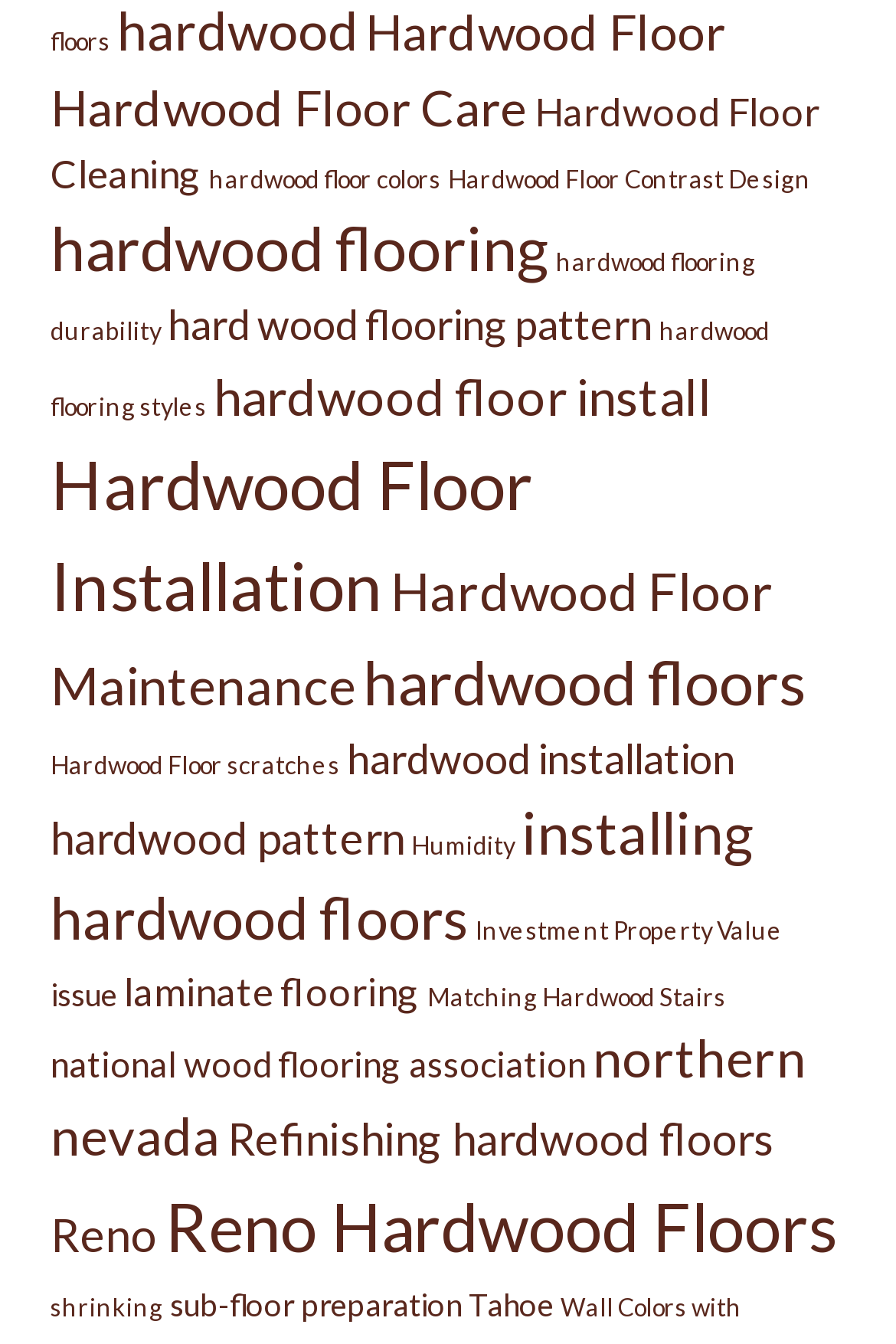Identify the bounding box coordinates of the section to be clicked to complete the task described by the following instruction: "Learn about TSP2 Pavement Preservation". The coordinates should be four float numbers between 0 and 1, formatted as [left, top, right, bottom].

None